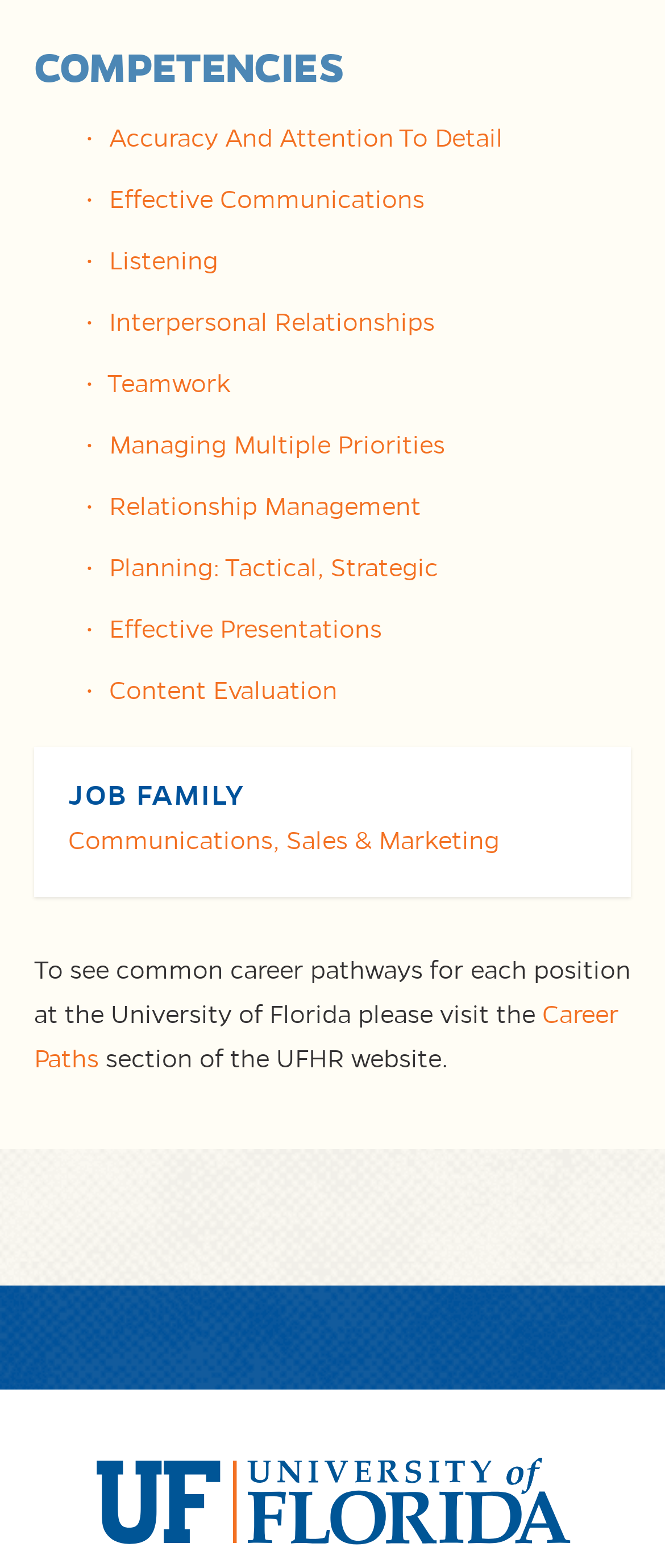Specify the bounding box coordinates for the region that must be clicked to perform the given instruction: "Learn about Content Evaluation".

[0.164, 0.431, 0.508, 0.45]